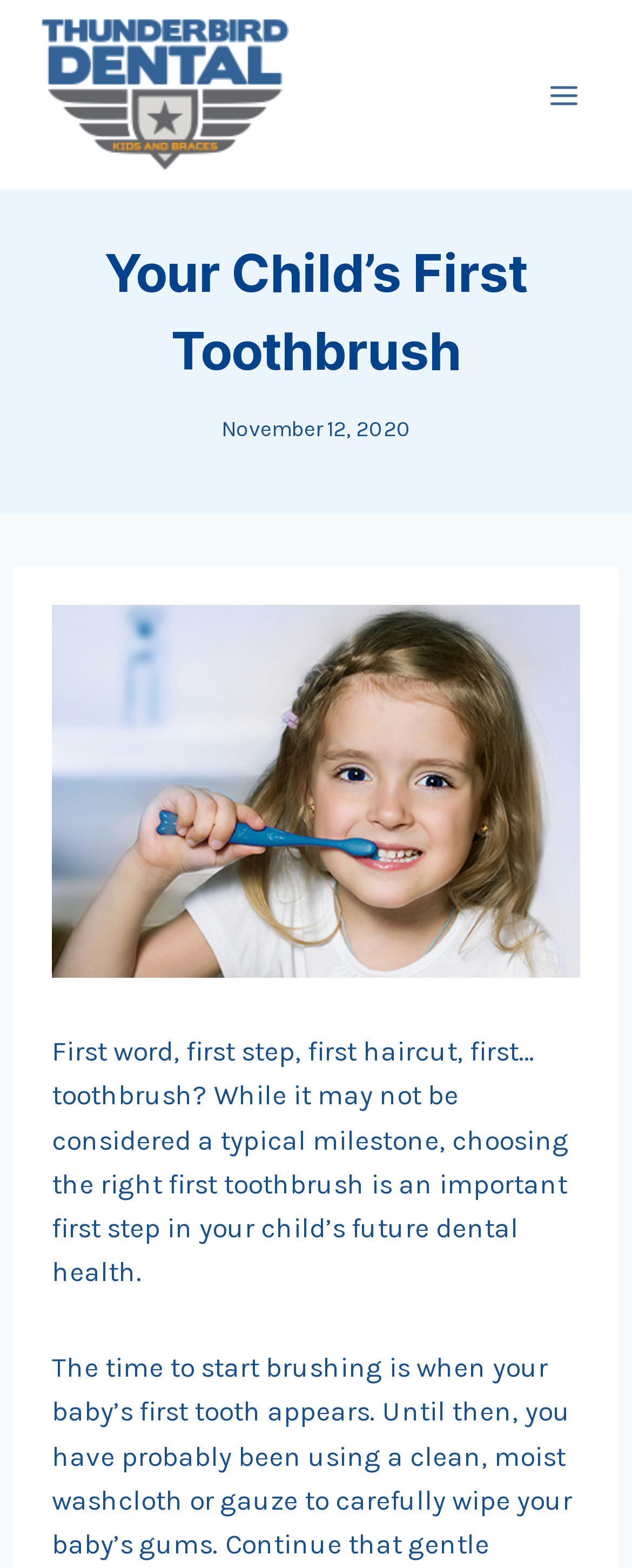Identify and extract the heading text of the webpage.

Your Child’s First Toothbrush